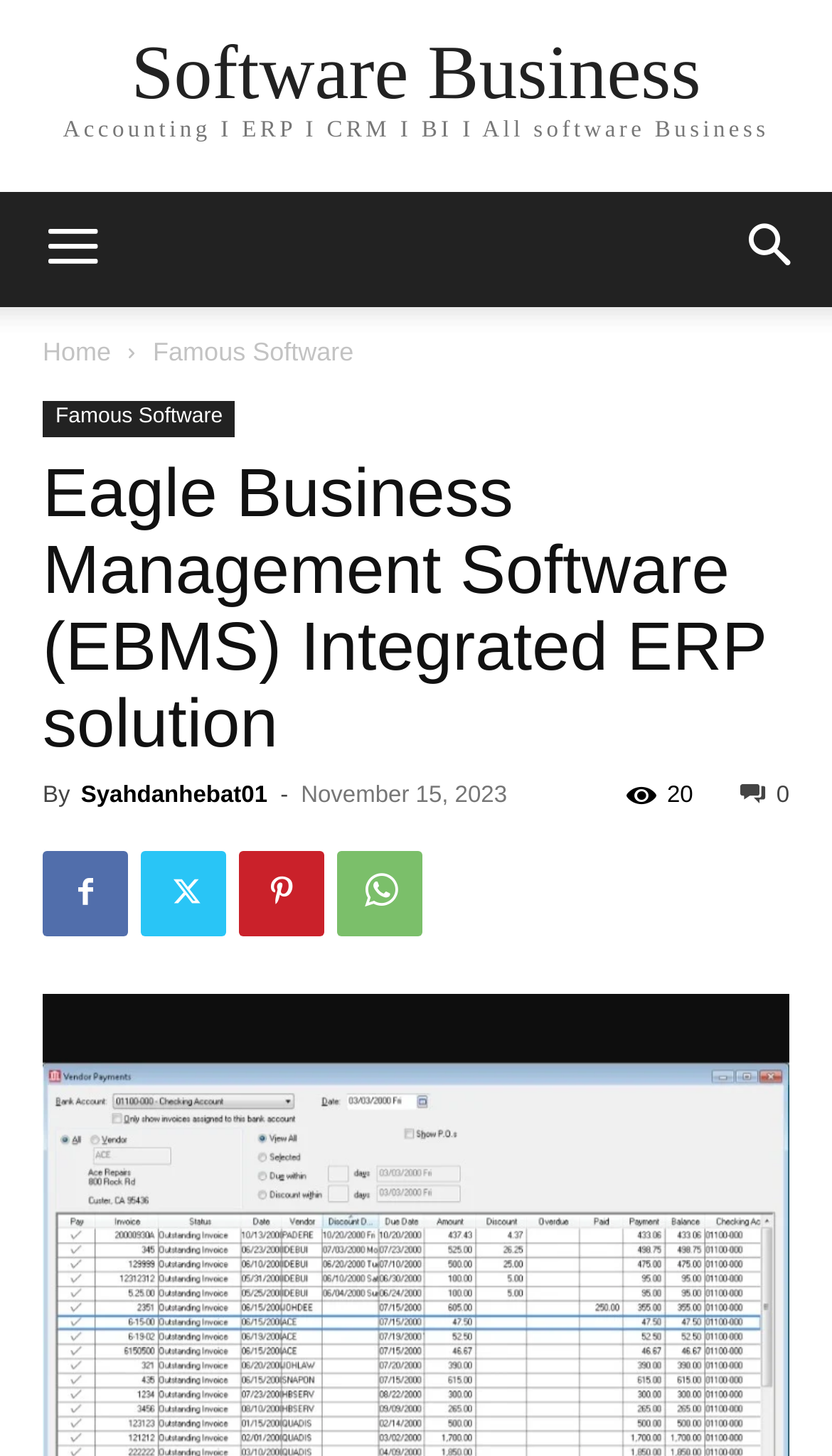Generate the title text from the webpage.

Eagle Business Management Software (EBMS) Integrated ERP solution